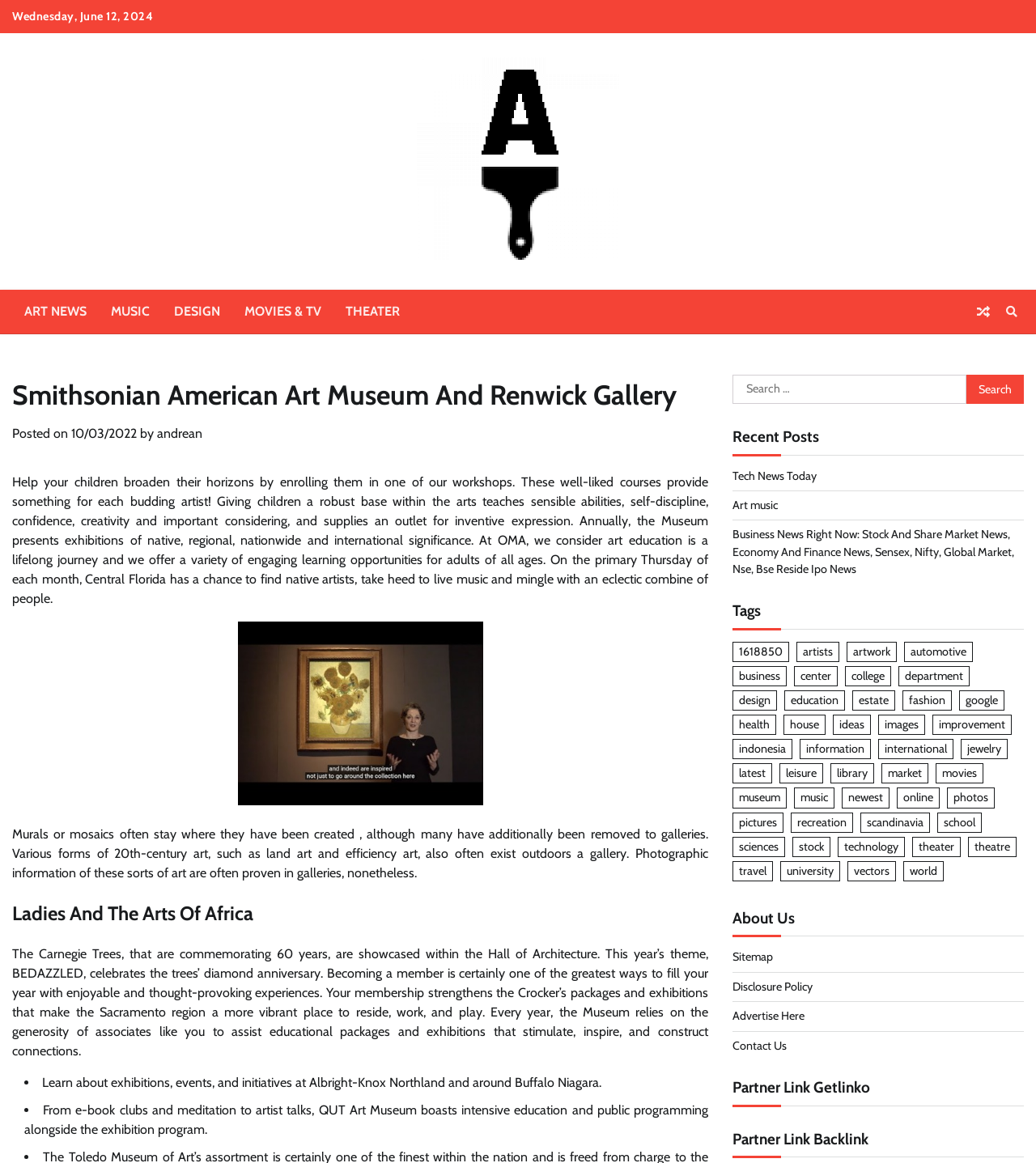Can you find the bounding box coordinates of the area I should click to execute the following instruction: "Search for something"?

[0.707, 0.322, 0.988, 0.347]